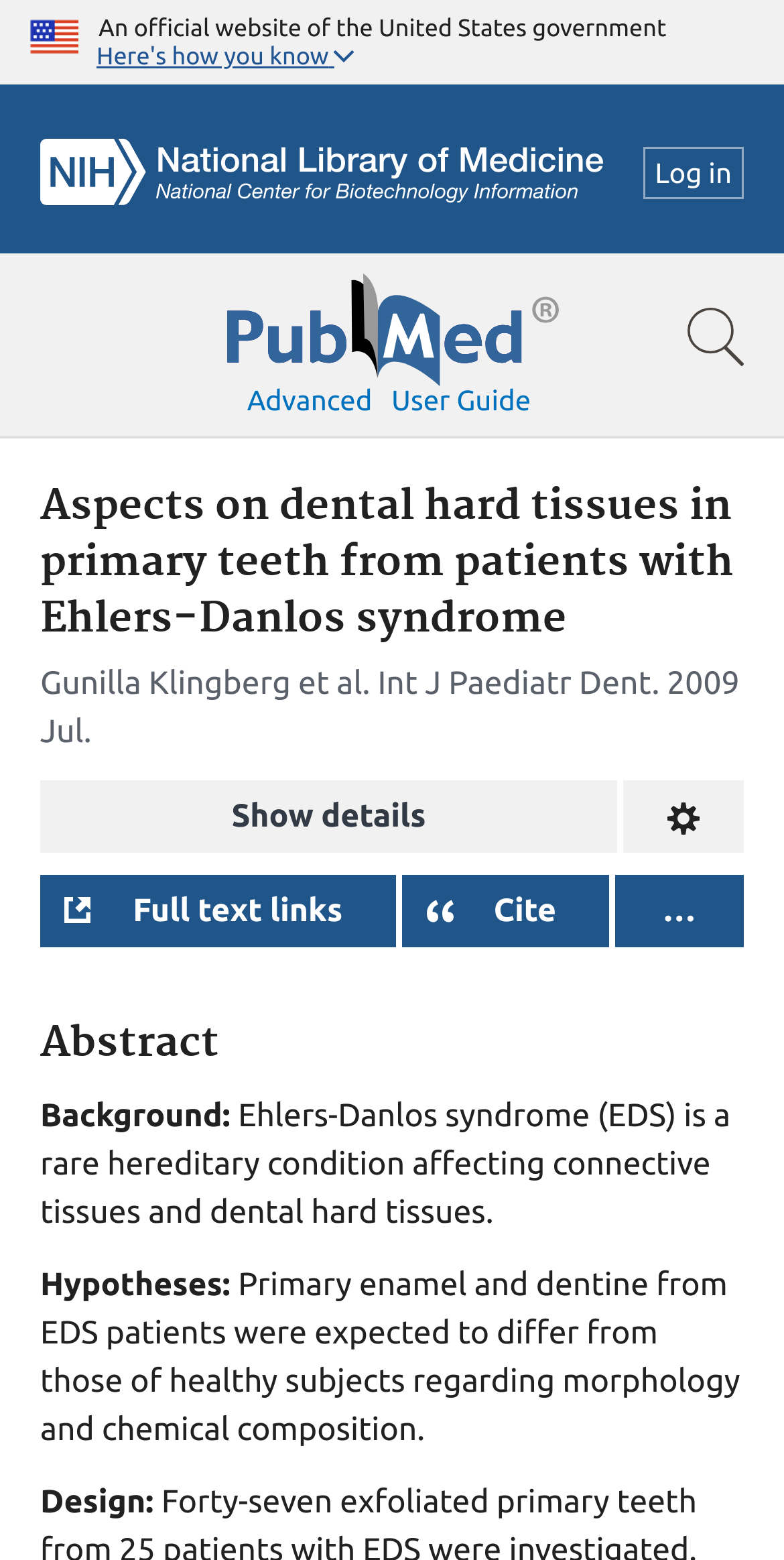Kindly provide the bounding box coordinates of the section you need to click on to fulfill the given instruction: "Search for a term".

[0.0, 0.162, 1.0, 0.281]